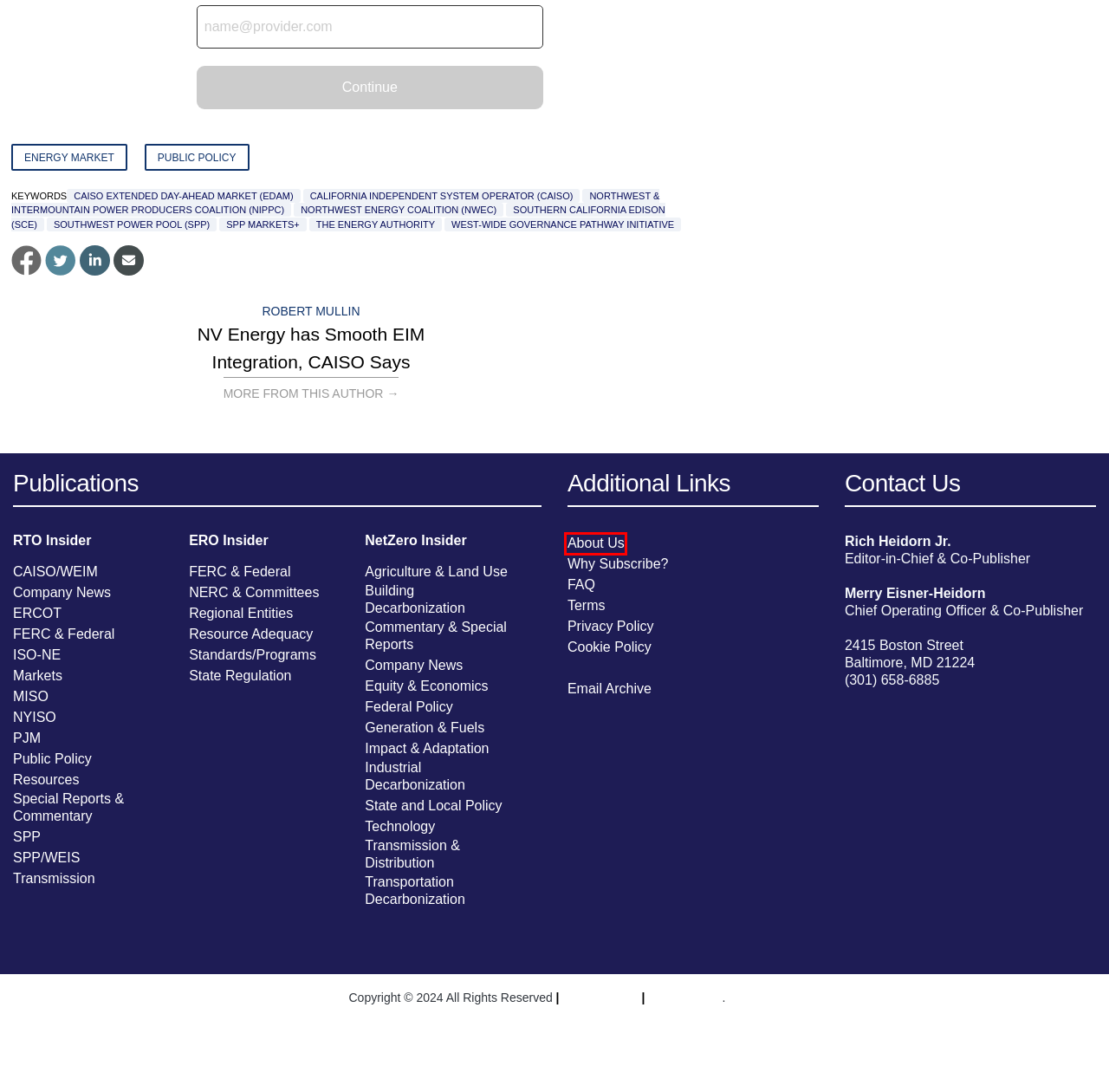You have a screenshot of a webpage with a red bounding box around an element. Choose the best matching webpage description that would appear after clicking the highlighted element. Here are the candidates:
A. ERO Insider - RTO Insider
B. About Us - RTO Insider
C. Subscription Payment Form - RTO Insider
D. Privacy Policy - RTO Insider
E. Frequently Asked Questions (FAQ) - RTO Insider
F. Email Archives - RTO Insider
G. Subscribe - RTO Insider
H. Subscription Agreement / Terms of Usage - RTO Insider

B